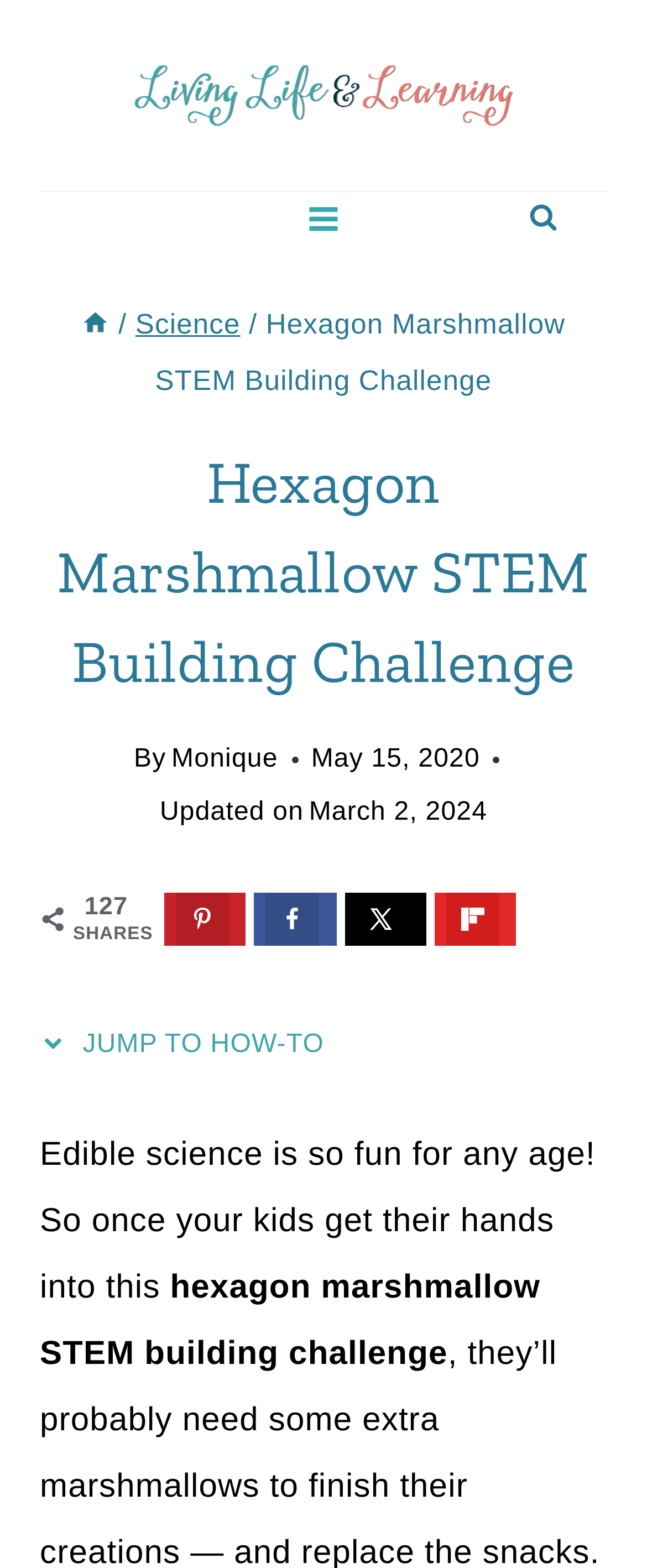Please identify the bounding box coordinates of the element on the webpage that should be clicked to follow this instruction: "Open the menu". The bounding box coordinates should be given as four float numbers between 0 and 1, formatted as [left, top, right, bottom].

[0.453, 0.123, 0.547, 0.156]